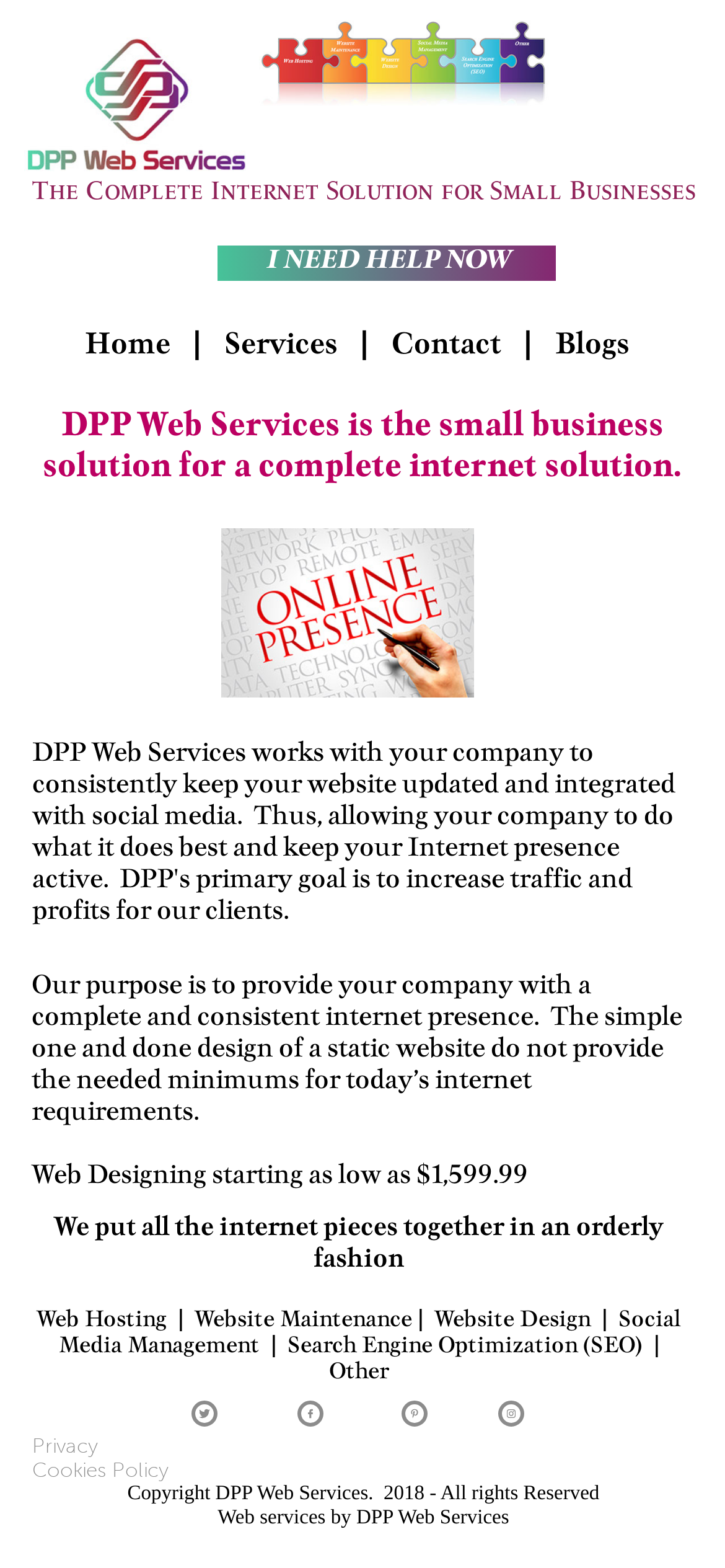How many services are listed under 'Our Services'?
Using the picture, provide a one-word or short phrase answer.

6